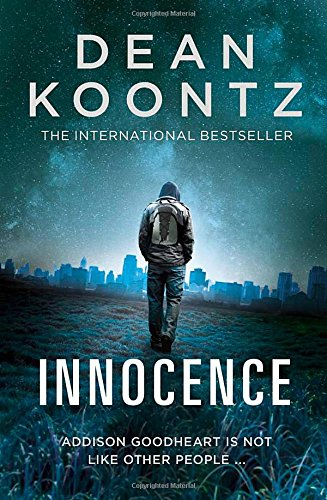Generate an elaborate caption for the image.

The image features the cover of "Innocence," a novel by Dean Koontz, recognized as an international bestseller. The cover art depicts a solitary figure, seen from behind, standing in a vast, desolate landscape under a night sky filled with stars. The figure, clad in a hooded jacket, seems contemplative and introspective, igniting curiosity about the narrative within. The title "INNOCENCE" is prominently displayed in bold, uppercase letters, followed by the author's name, "DEAN KOONTZ," at the top. Below the title, a compelling quote invites readers into the story: "'ADDISON GOODHEART IS NOT LIKE OTHER PEOPLE ...'" This tagline hints at themes of uniqueness and individuality, drawing potential readers into the intriguing world Koontz has created. Overall, the cover art conveys a sense of mystery and wonder, reflecting the book's themes and enticing viewers to explore its contents.